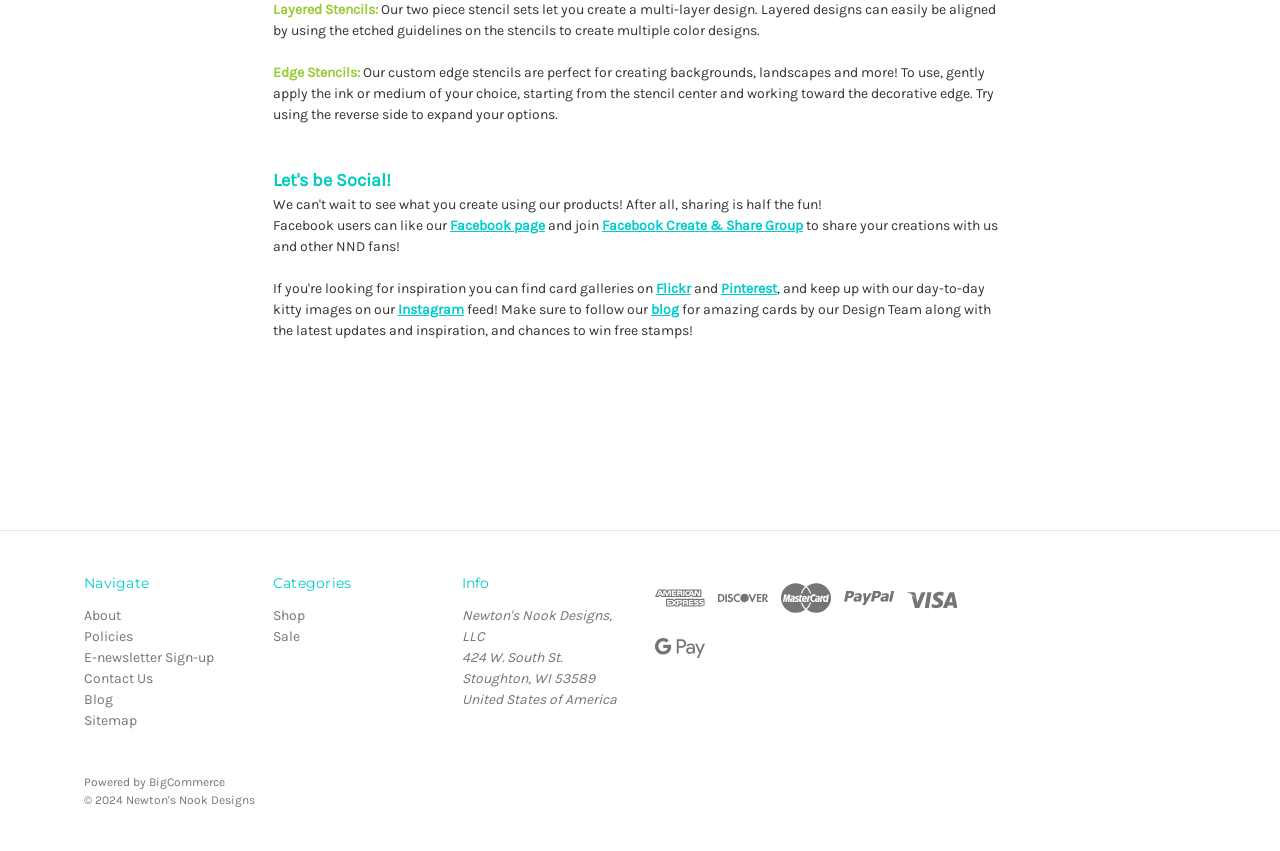Answer the question with a brief word or phrase:
What social media platform is mentioned alongside 'Create & Share Group'?

Facebook